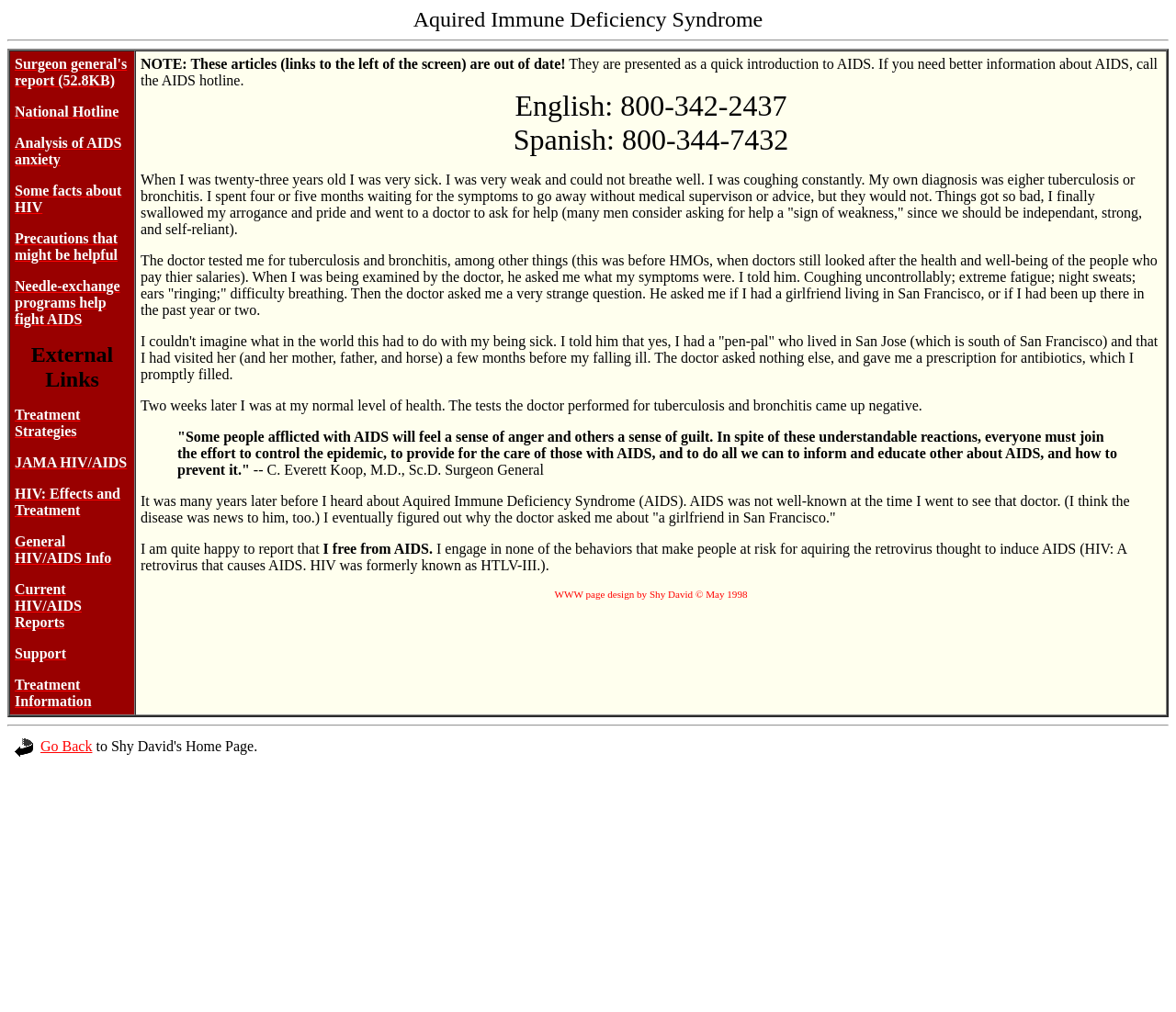Based on the element description: "Analysis of AIDS anxiety", identify the UI element and provide its bounding box coordinates. Use four float numbers between 0 and 1, [left, top, right, bottom].

[0.012, 0.133, 0.104, 0.165]